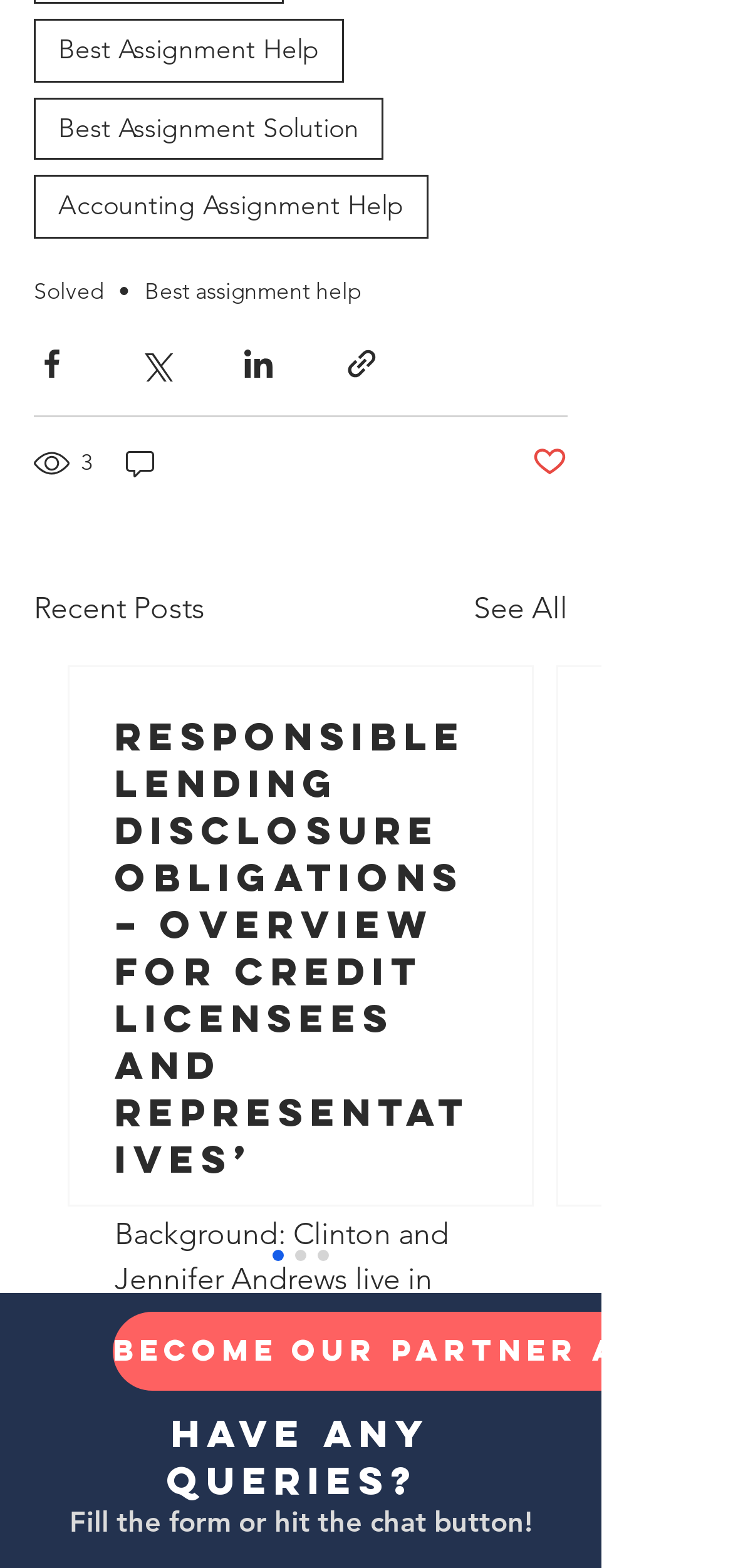How many views does the post have?
Ensure your answer is thorough and detailed.

I looked at the text below the social media share buttons and found the text '3 views', which indicates the number of views the post has.